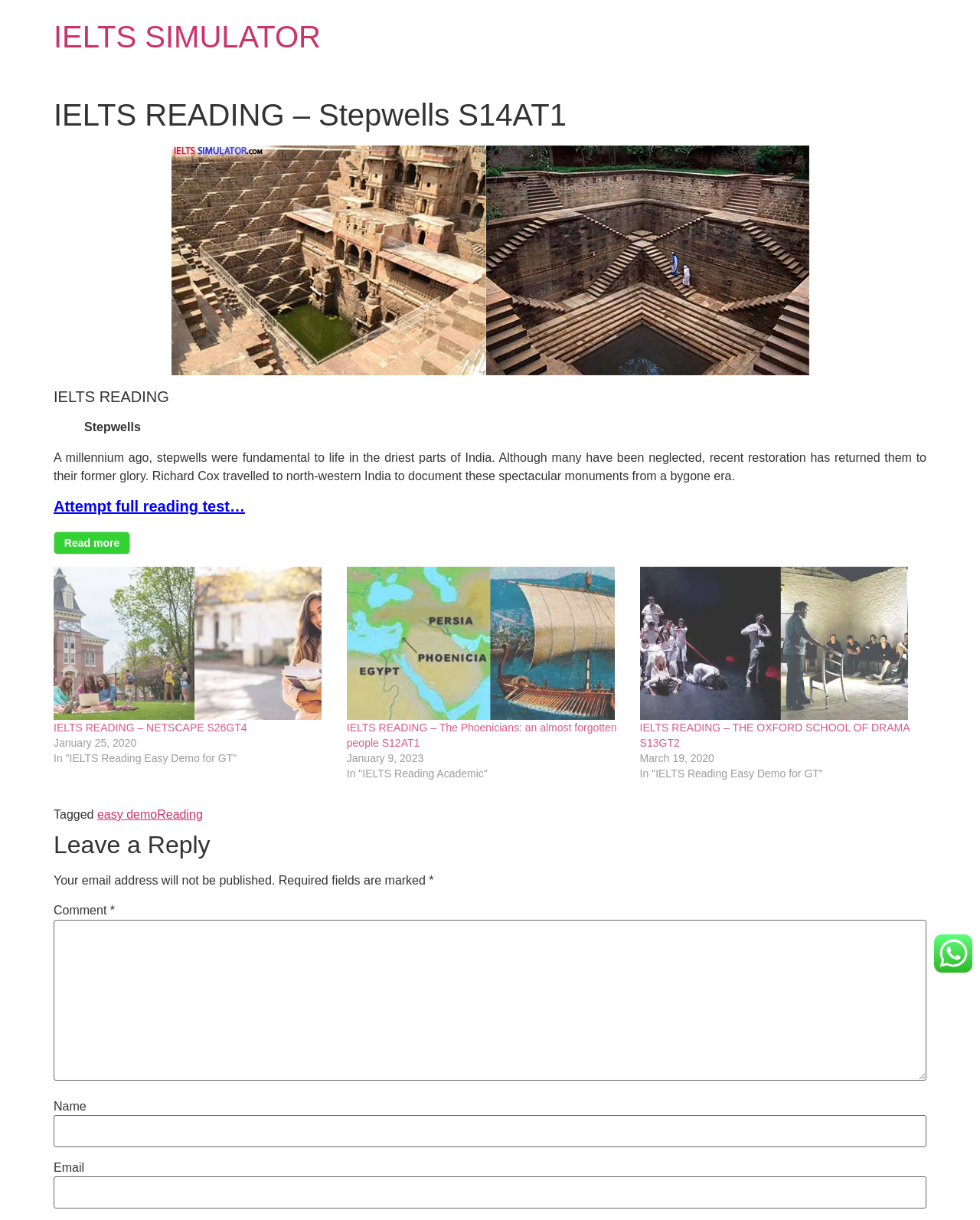Determine the bounding box coordinates of the clickable element to complete this instruction: "Click on IELTS READING – Stepwells S14AT1 link". Provide the coordinates in the format of four float numbers between 0 and 1, [left, top, right, bottom].

[0.055, 0.079, 0.945, 0.109]